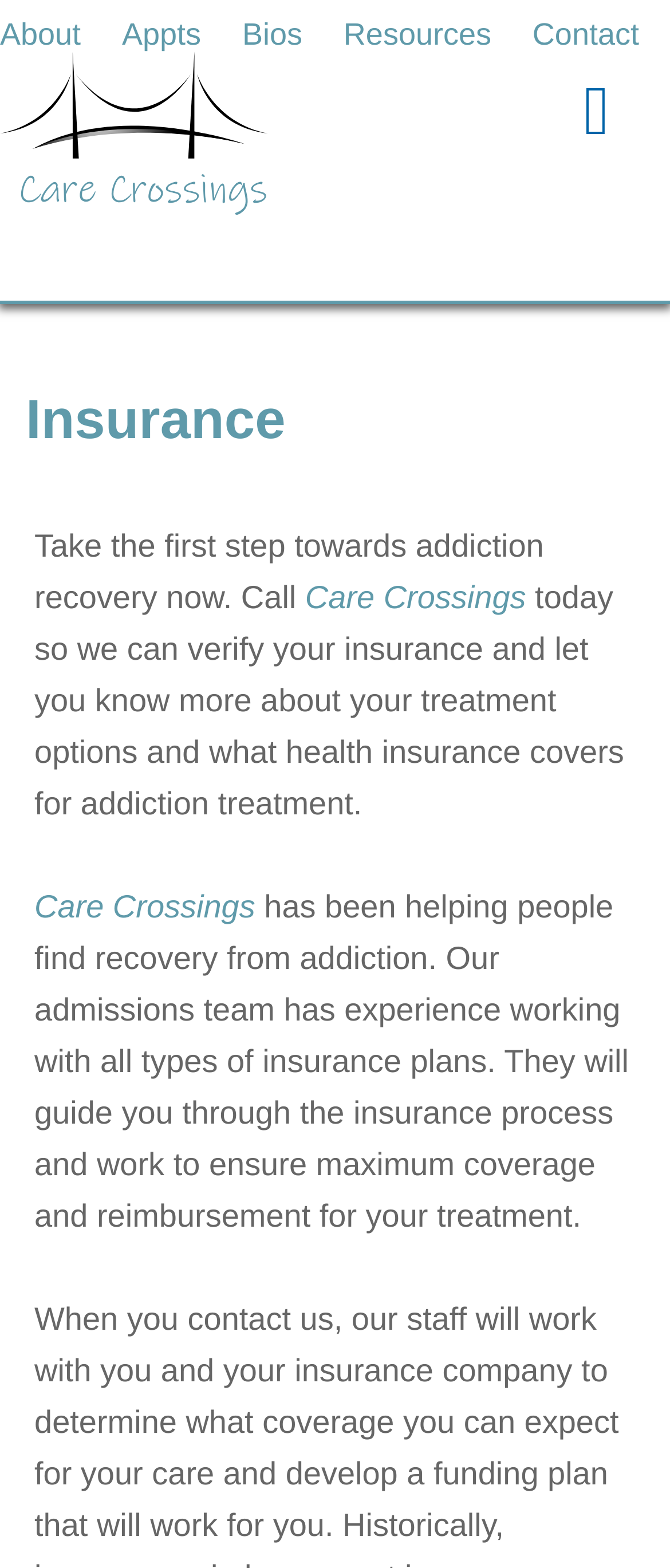Please predict the bounding box coordinates of the element's region where a click is necessary to complete the following instruction: "Click About". The coordinates should be represented by four float numbers between 0 and 1, i.e., [left, top, right, bottom].

[0.0, 0.005, 0.141, 0.038]